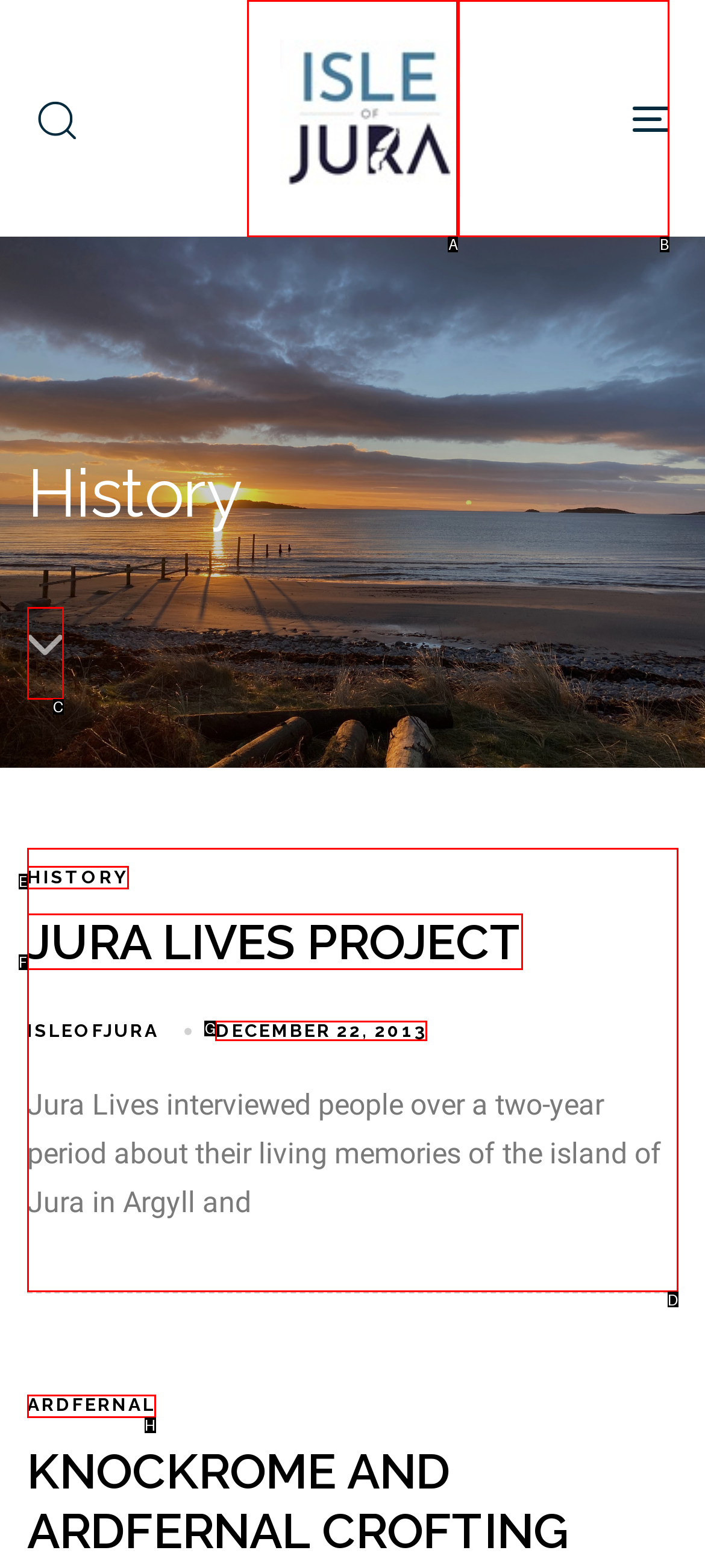What option should you select to complete this task: Toggle navigation? Indicate your answer by providing the letter only.

B